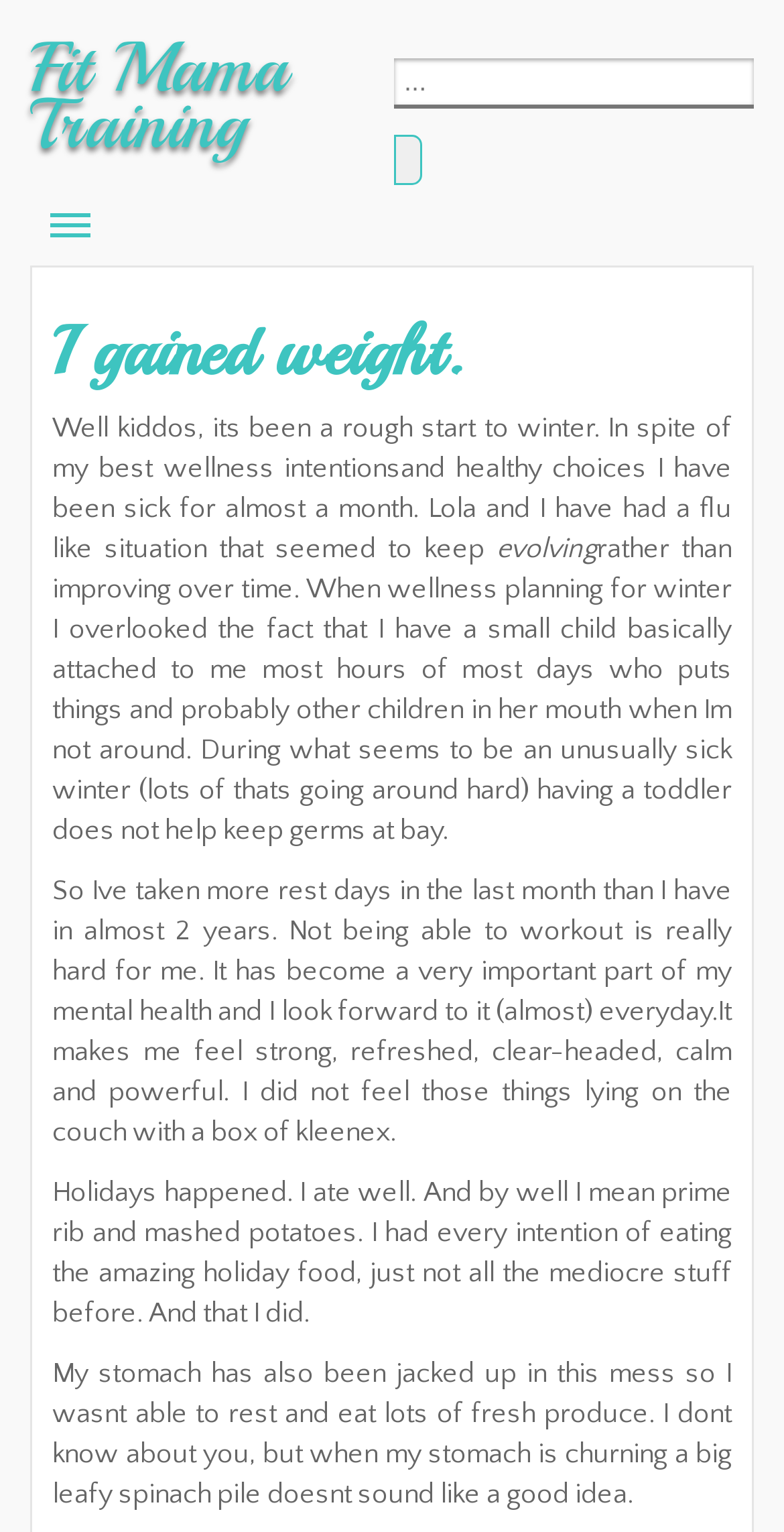Determine the bounding box coordinates of the region I should click to achieve the following instruction: "Click on Fit Mama Training". Ensure the bounding box coordinates are four float numbers between 0 and 1, i.e., [left, top, right, bottom].

[0.038, 0.016, 0.367, 0.11]